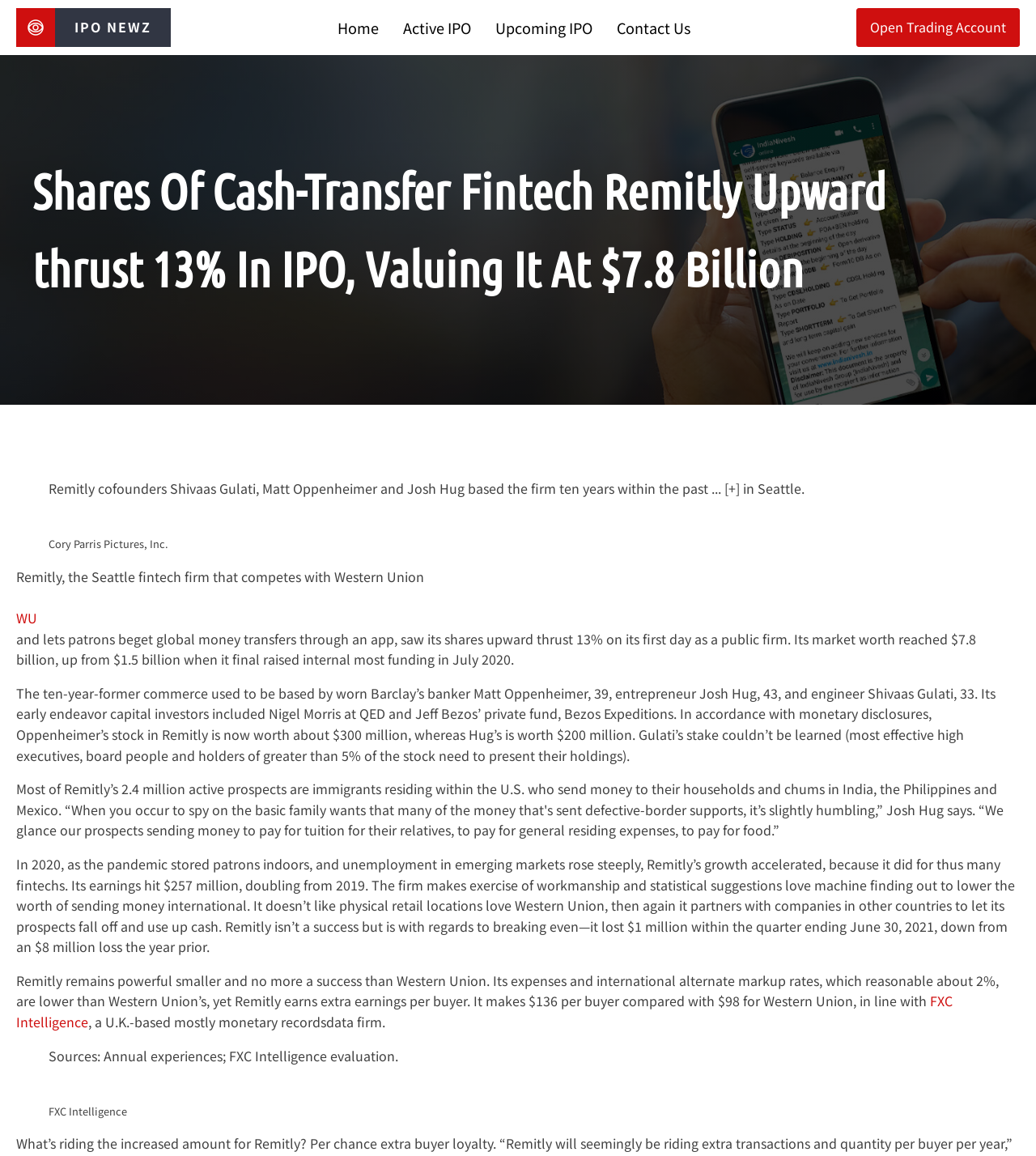Please determine the bounding box coordinates for the UI element described here. Use the format (top-left x, top-left y, bottom-right x, bottom-right y) with values bounded between 0 and 1: Open Trading Account

[0.827, 0.007, 0.984, 0.04]